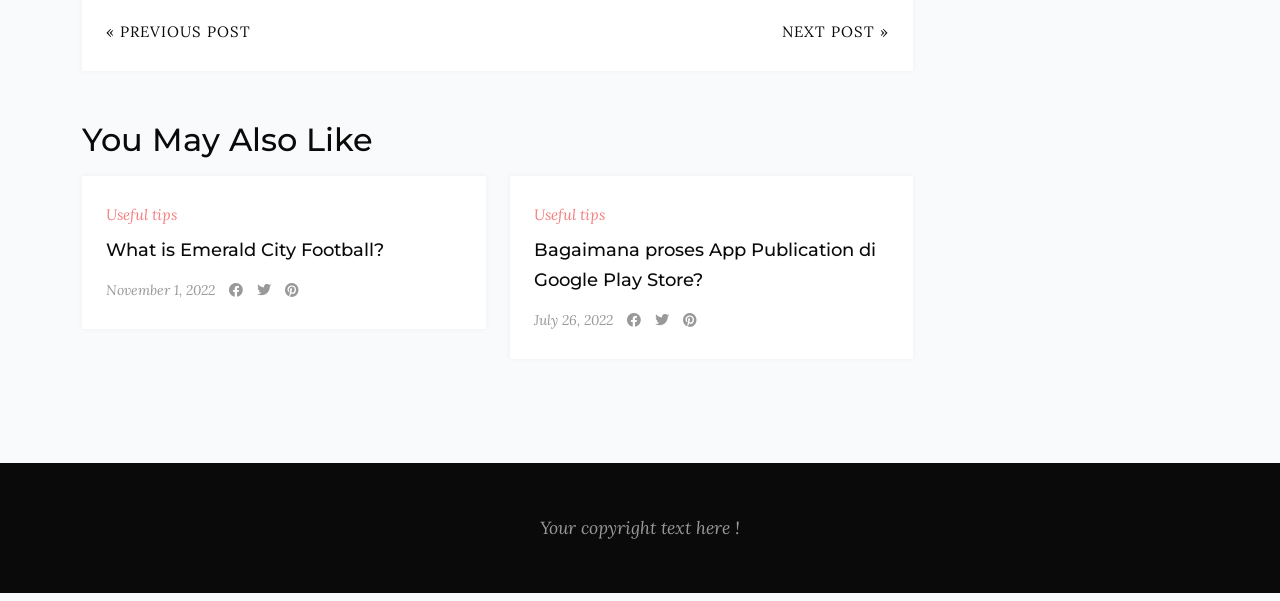Answer the question using only a single word or phrase: 
What is the date of the first article?

November 1, 2022